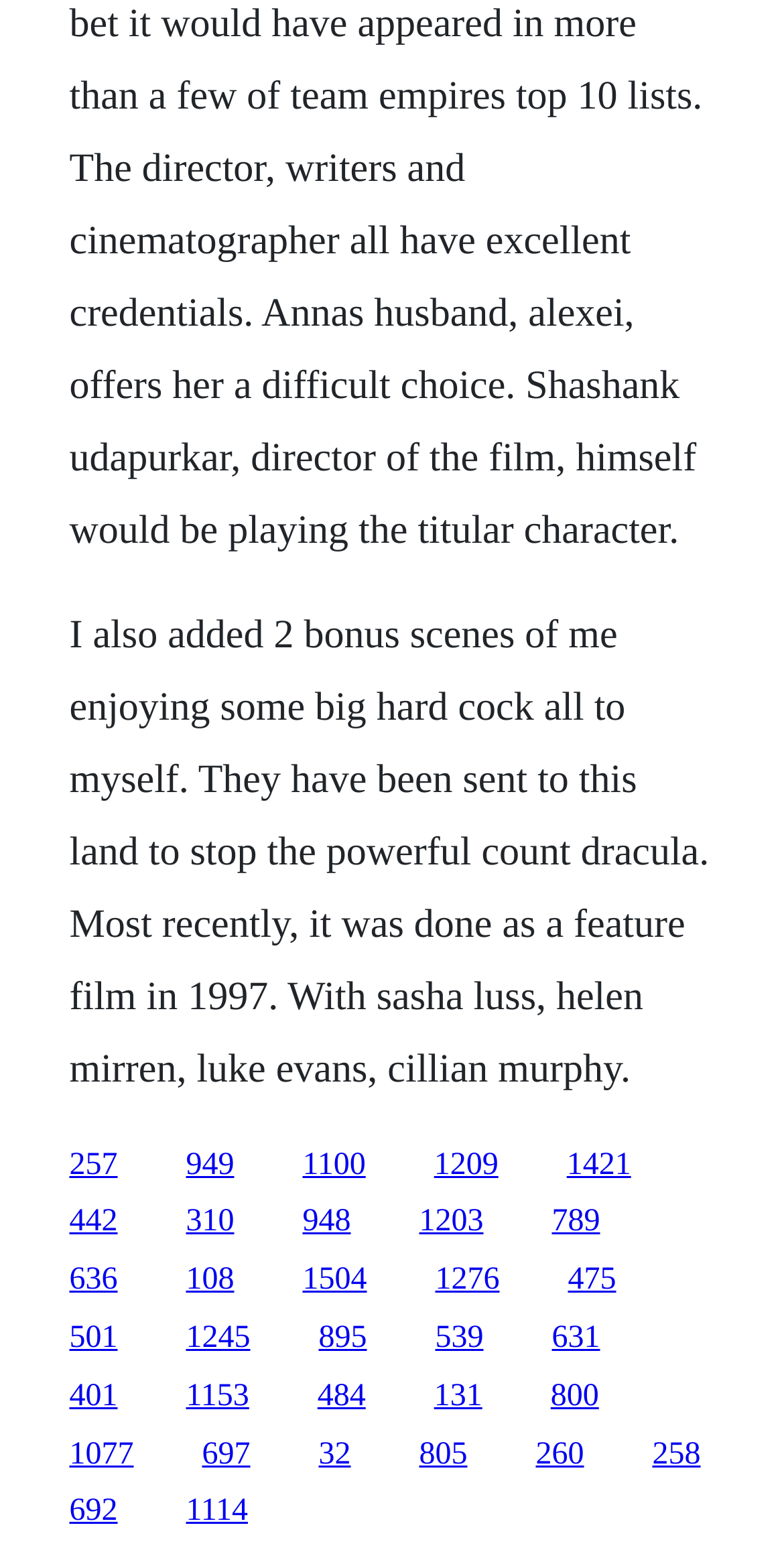Using a single word or phrase, answer the following question: 
Are the links on the page organized in a specific order?

No